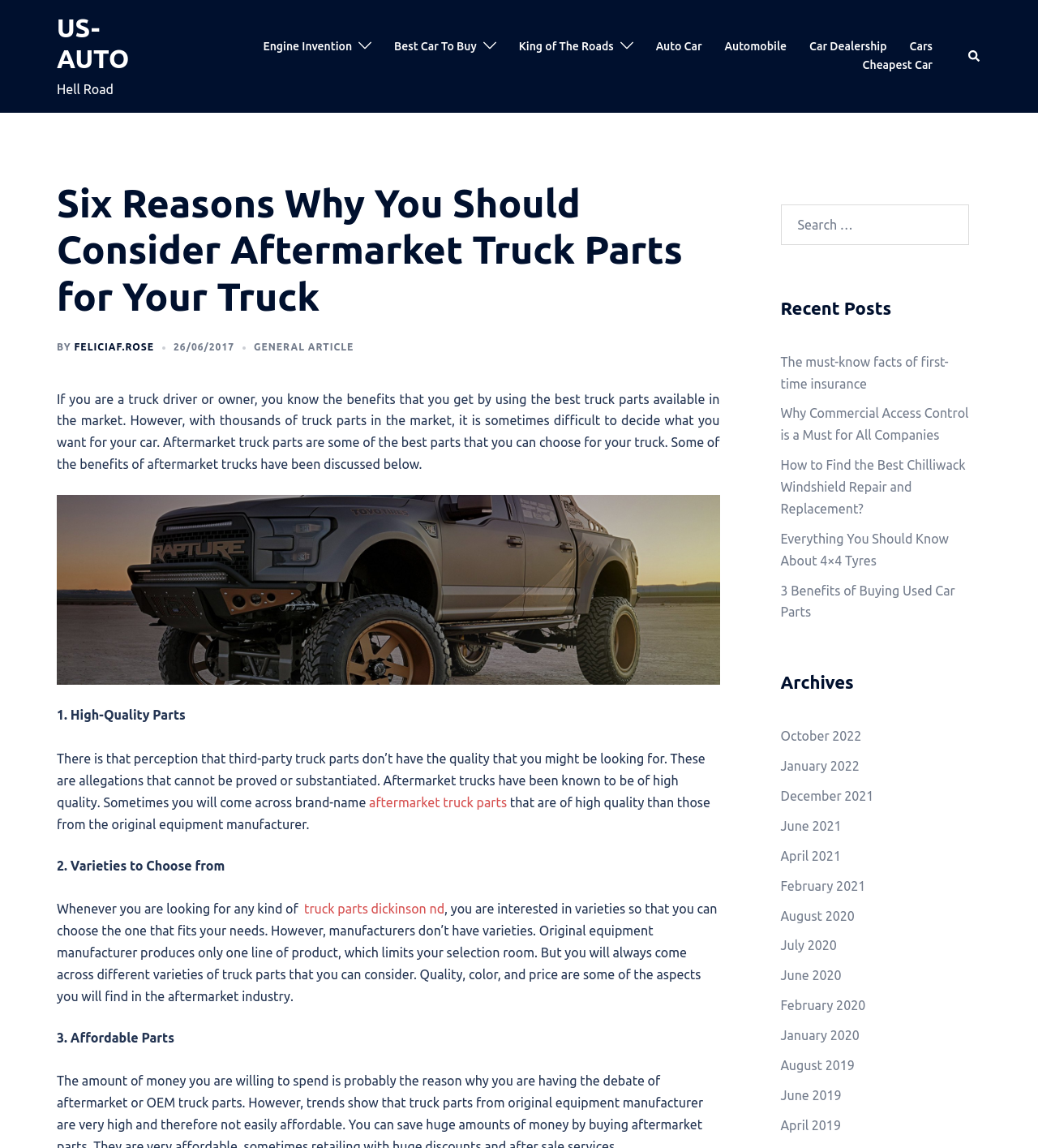Determine the title of the webpage and give its text content.

Six Reasons Why You Should Consider Aftermarket Truck Parts for Your Truck